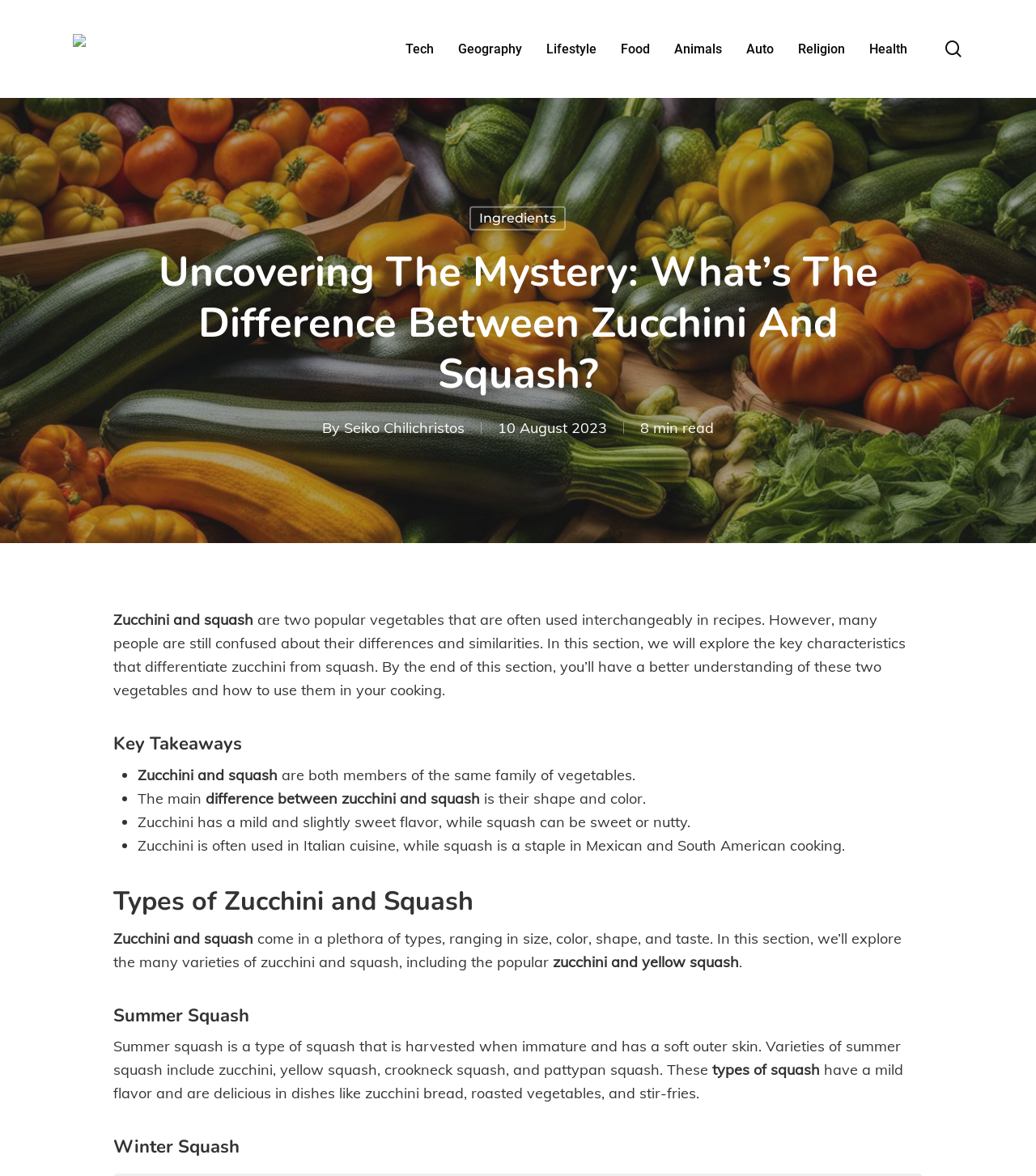Identify the bounding box of the UI element described as follows: "Seiko Chilichristos". Provide the coordinates as four float numbers in the range of 0 to 1 [left, top, right, bottom].

[0.332, 0.355, 0.448, 0.371]